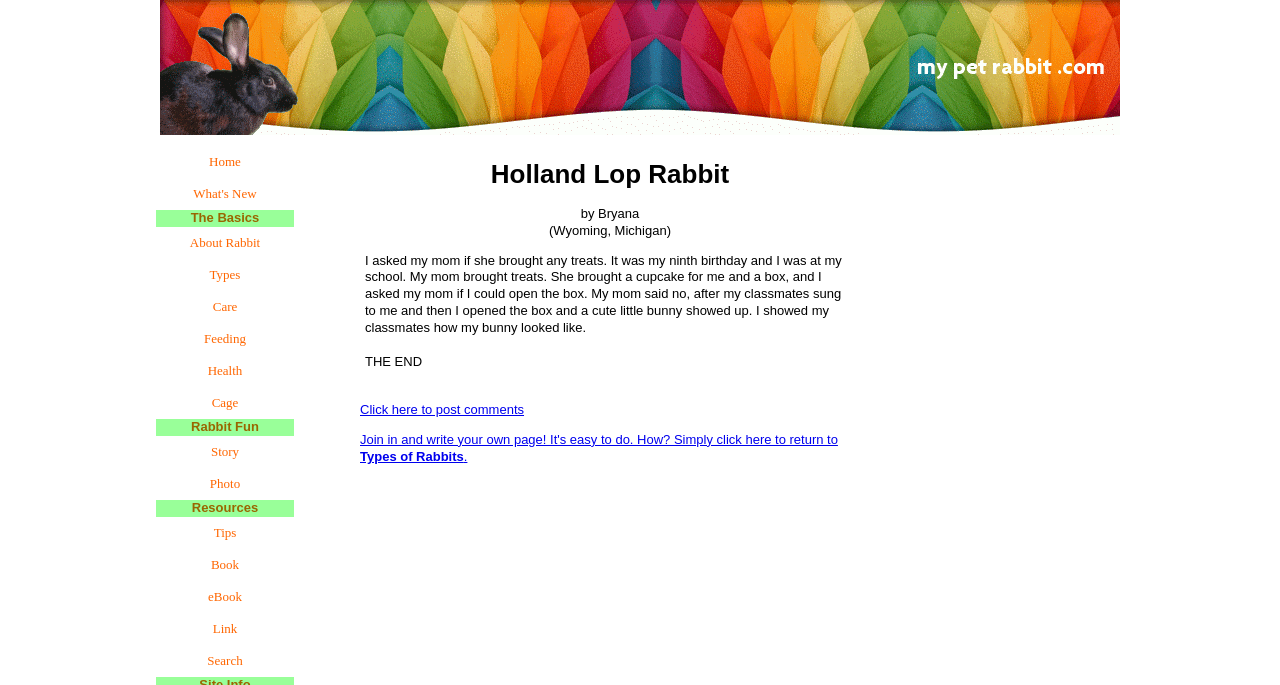Determine the bounding box coordinates of the section to be clicked to follow the instruction: "click the link to post comments". The coordinates should be given as four float numbers between 0 and 1, formatted as [left, top, right, bottom].

[0.281, 0.587, 0.409, 0.608]